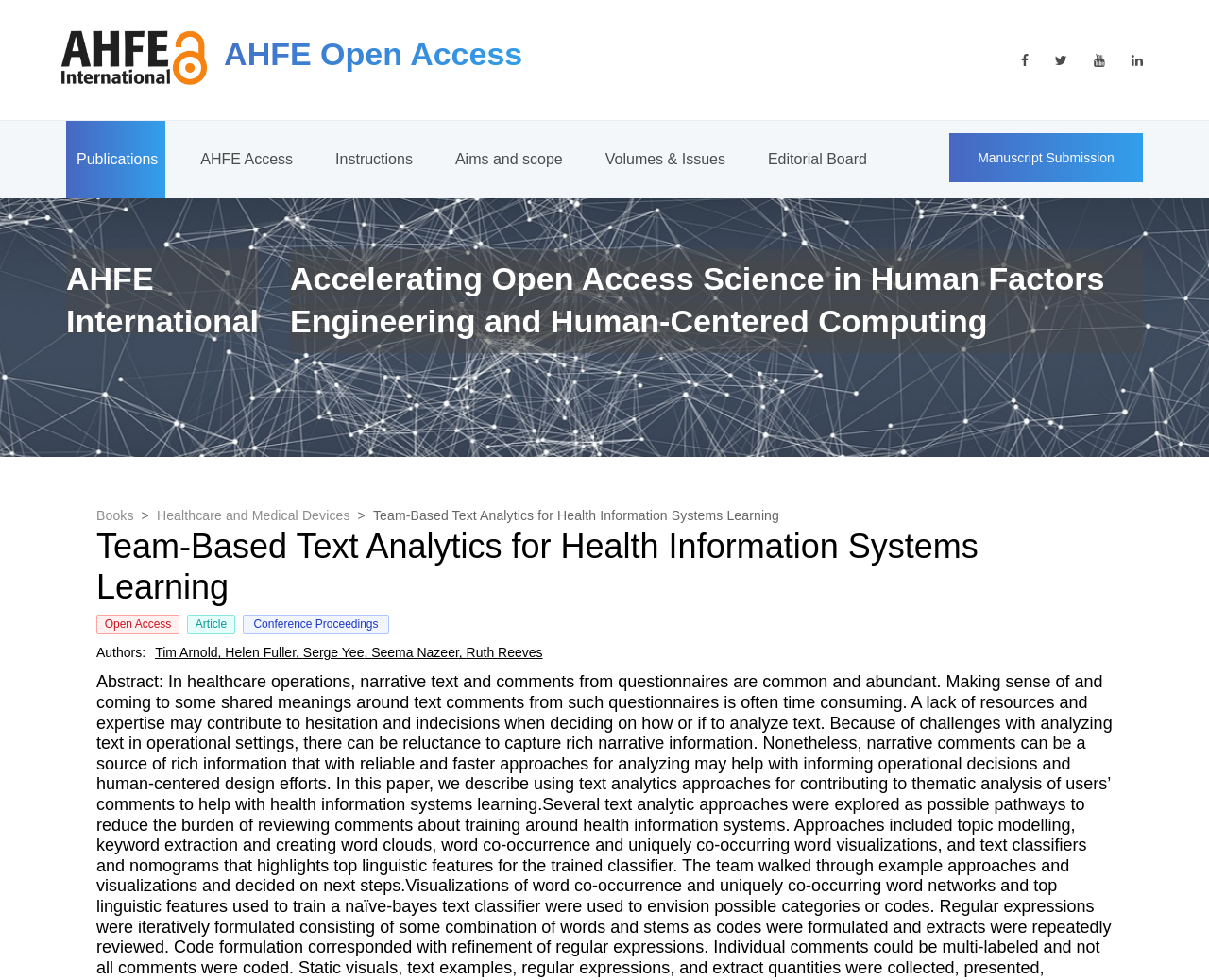What is the topic of the article?
Please provide a single word or phrase as your answer based on the image.

Team-Based Text Analytics for Health Information Systems Learning